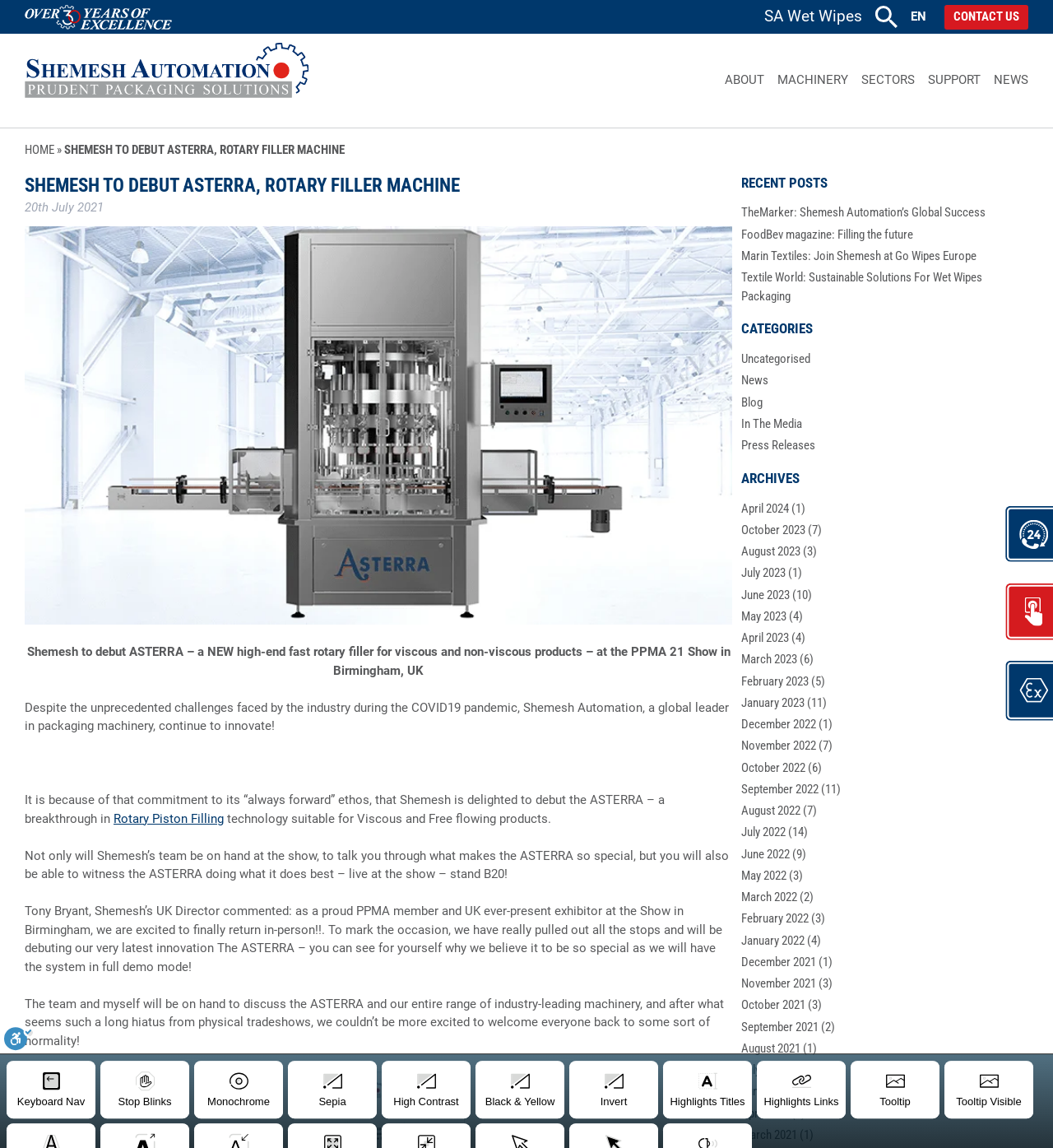Extract the heading text from the webpage.

SHEMESH TO DEBUT ASTERRA, ROTARY FILLER MACHINE